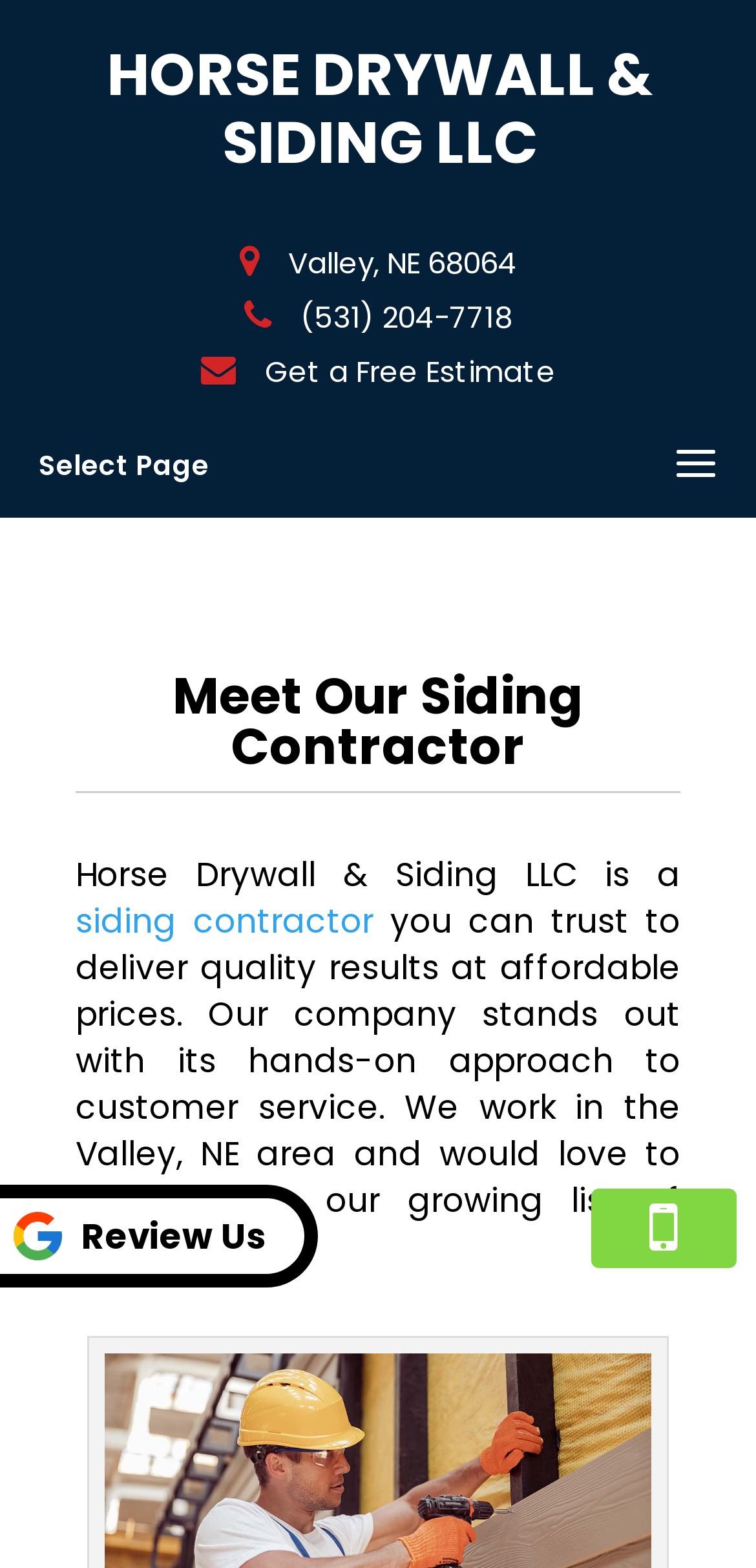Give the bounding box coordinates for the element described by: "(531) 204-7718".

[0.397, 0.188, 0.677, 0.216]